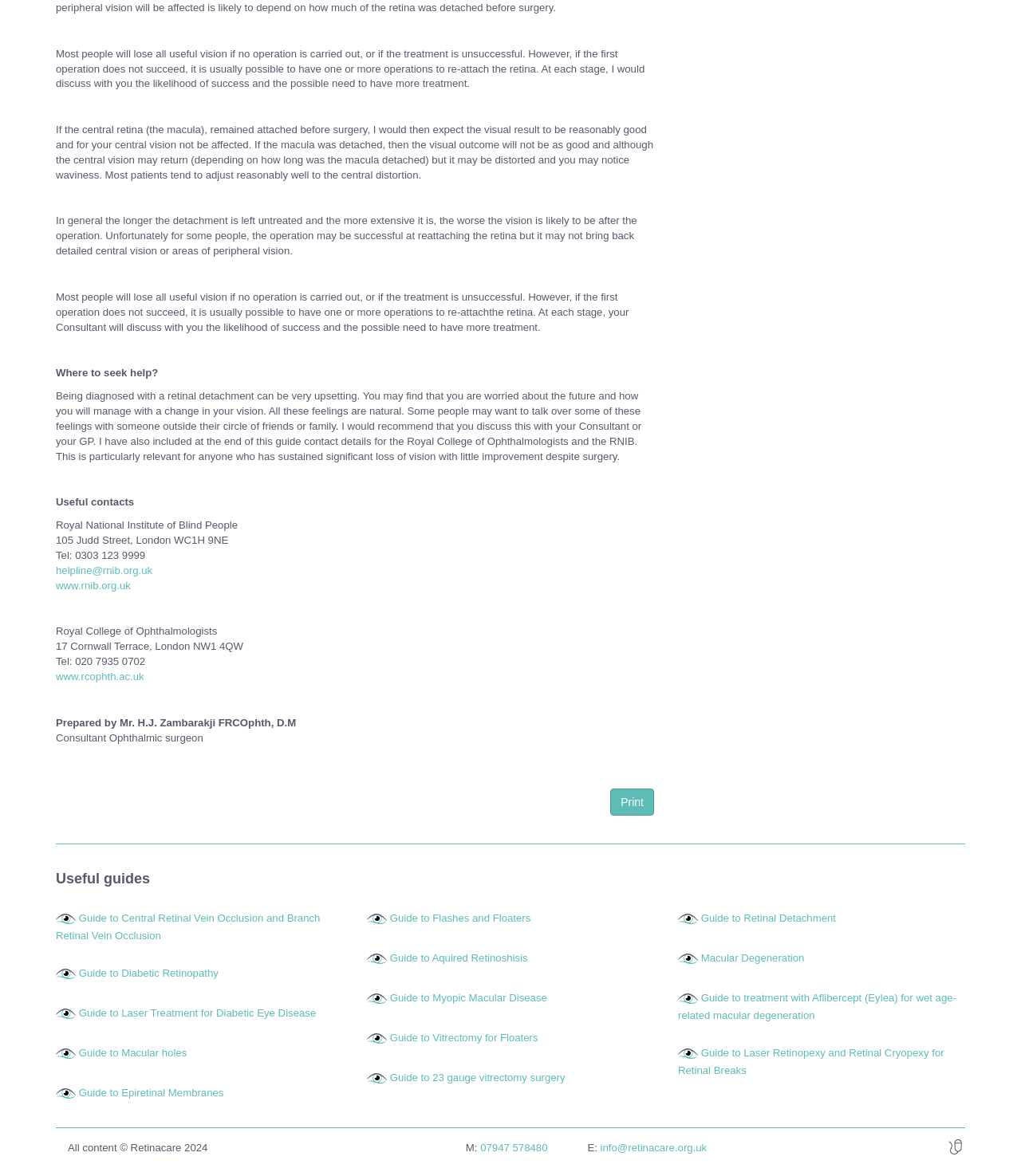Find the bounding box coordinates of the area that needs to be clicked in order to achieve the following instruction: "Read the blog post about medieval surgeons". The coordinates should be specified as four float numbers between 0 and 1, i.e., [left, top, right, bottom].

None